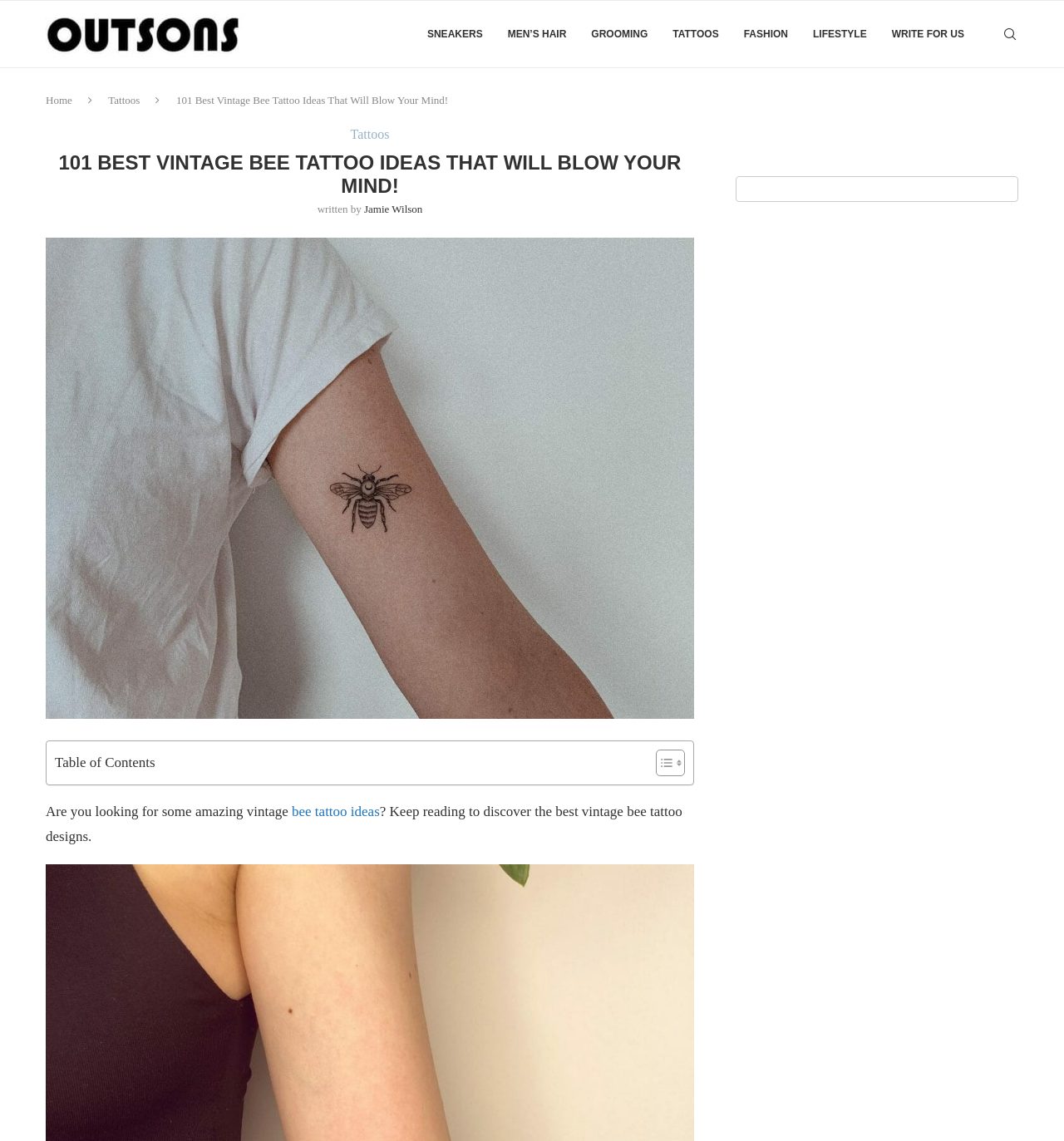Determine the bounding box coordinates of the region to click in order to accomplish the following instruction: "read the article by Jamie Wilson". Provide the coordinates as four float numbers between 0 and 1, specifically [left, top, right, bottom].

[0.342, 0.178, 0.397, 0.189]